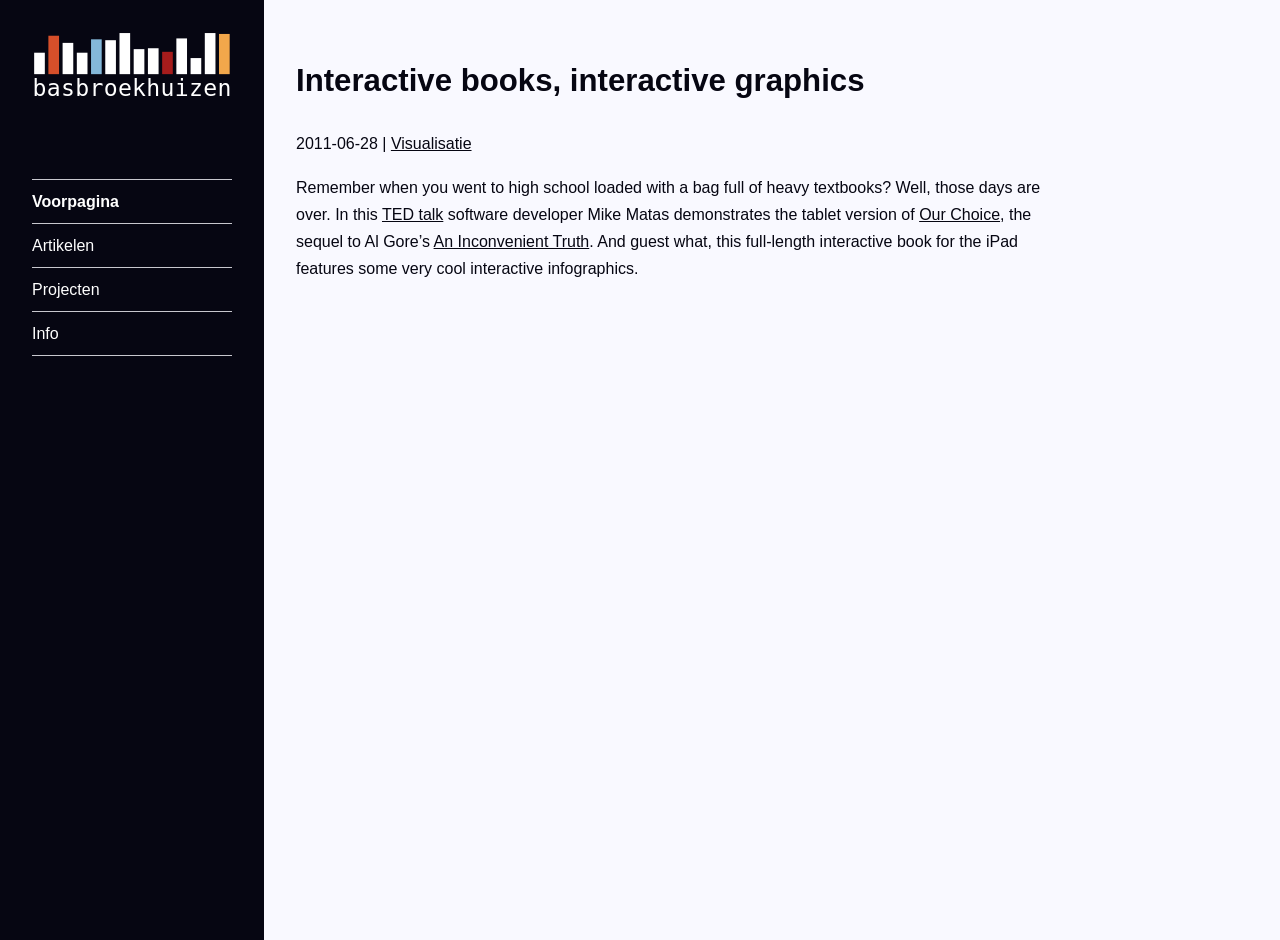What is the name of the interactive book mentioned?
Look at the image and construct a detailed response to the question.

The webpage mentions an interactive book called 'Our Choice', which is the sequel to Al Gore's 'An Inconvenient Truth'.